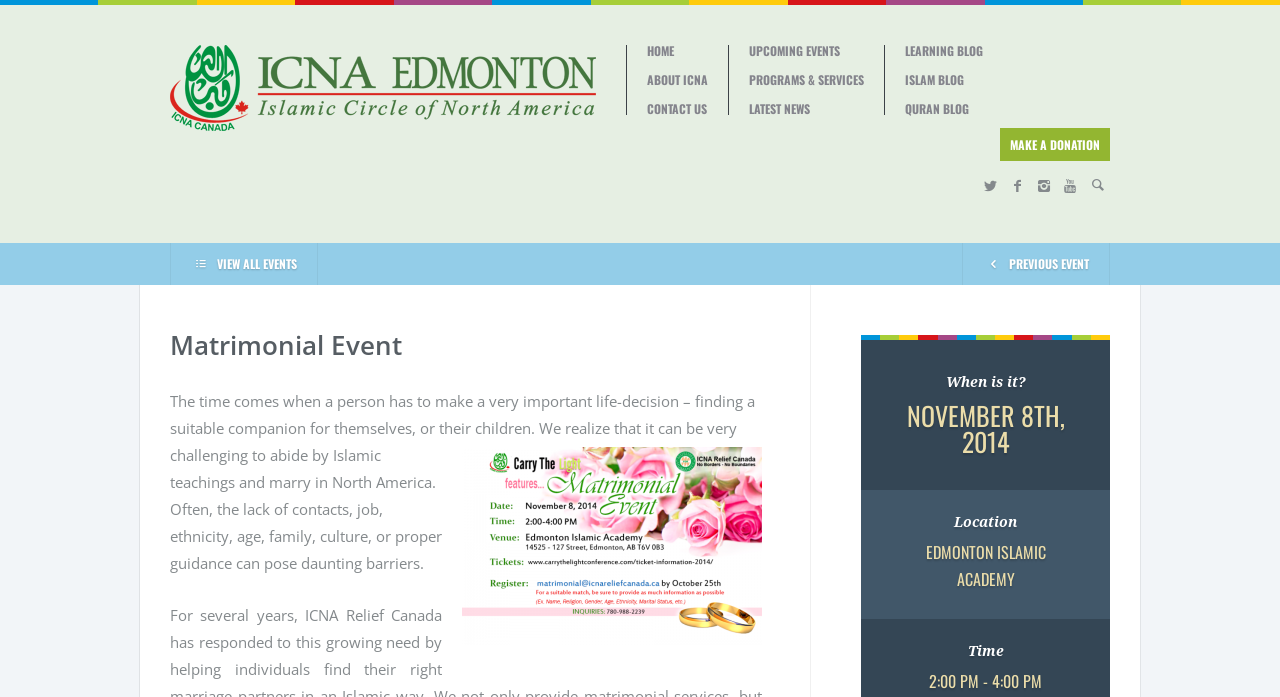From the given element description: "Home", find the bounding box for the UI element. Provide the coordinates as four float numbers between 0 and 1, in the order [left, top, right, bottom].

[0.505, 0.065, 0.553, 0.082]